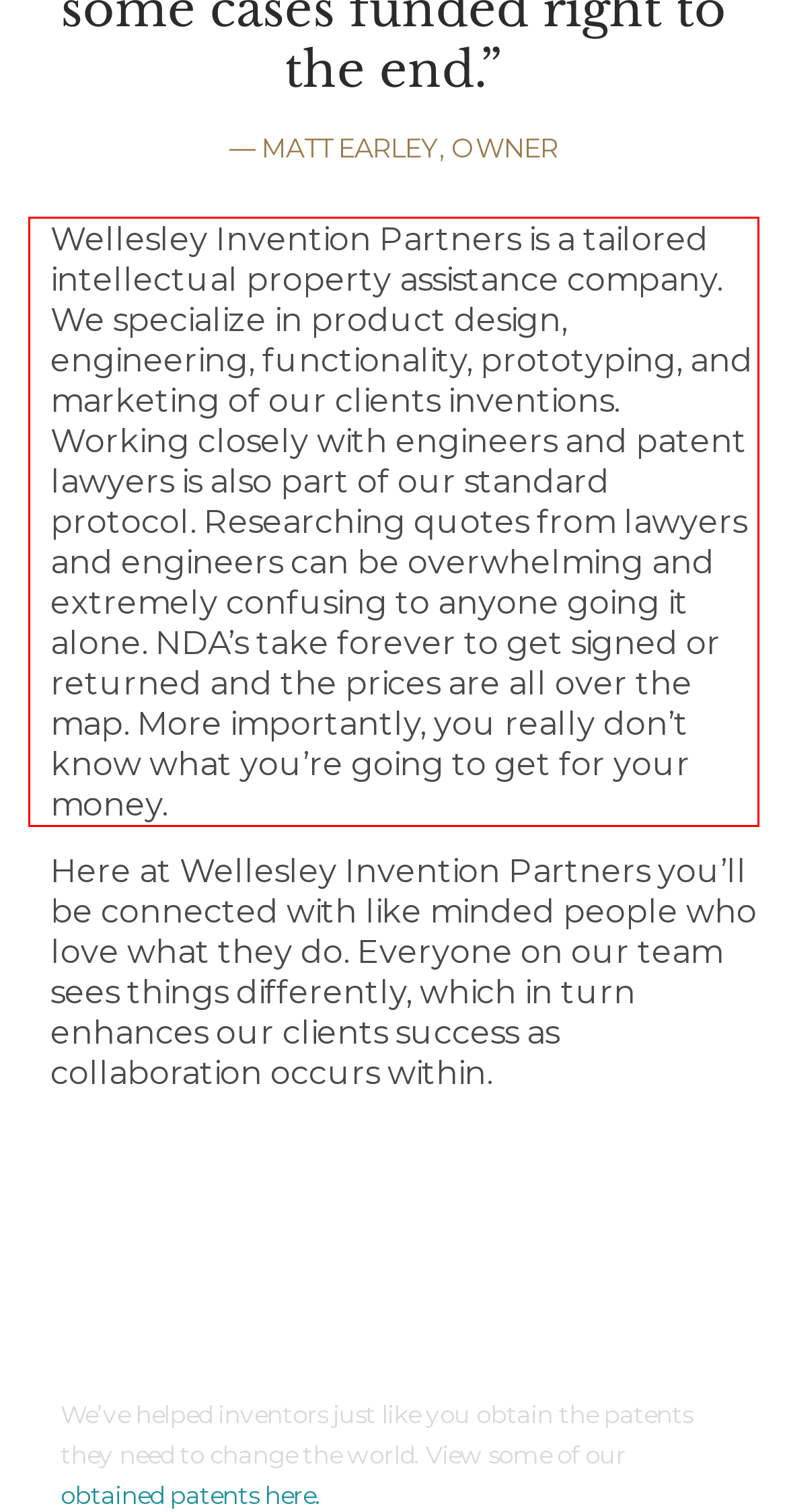Analyze the webpage screenshot and use OCR to recognize the text content in the red bounding box.

Wellesley Invention Partners is a tailored intellectual property assistance company. We specialize in product design, engineering, functionality, prototyping, and marketing of our clients inventions. Working closely with engineers and patent lawyers is also part of our standard protocol. Researching quotes from lawyers and engineers can be overwhelming and extremely confusing to anyone going it alone. NDA’s take forever to get signed or returned and the prices are all over the map. More importantly, you really don’t know what you’re going to get for your money.